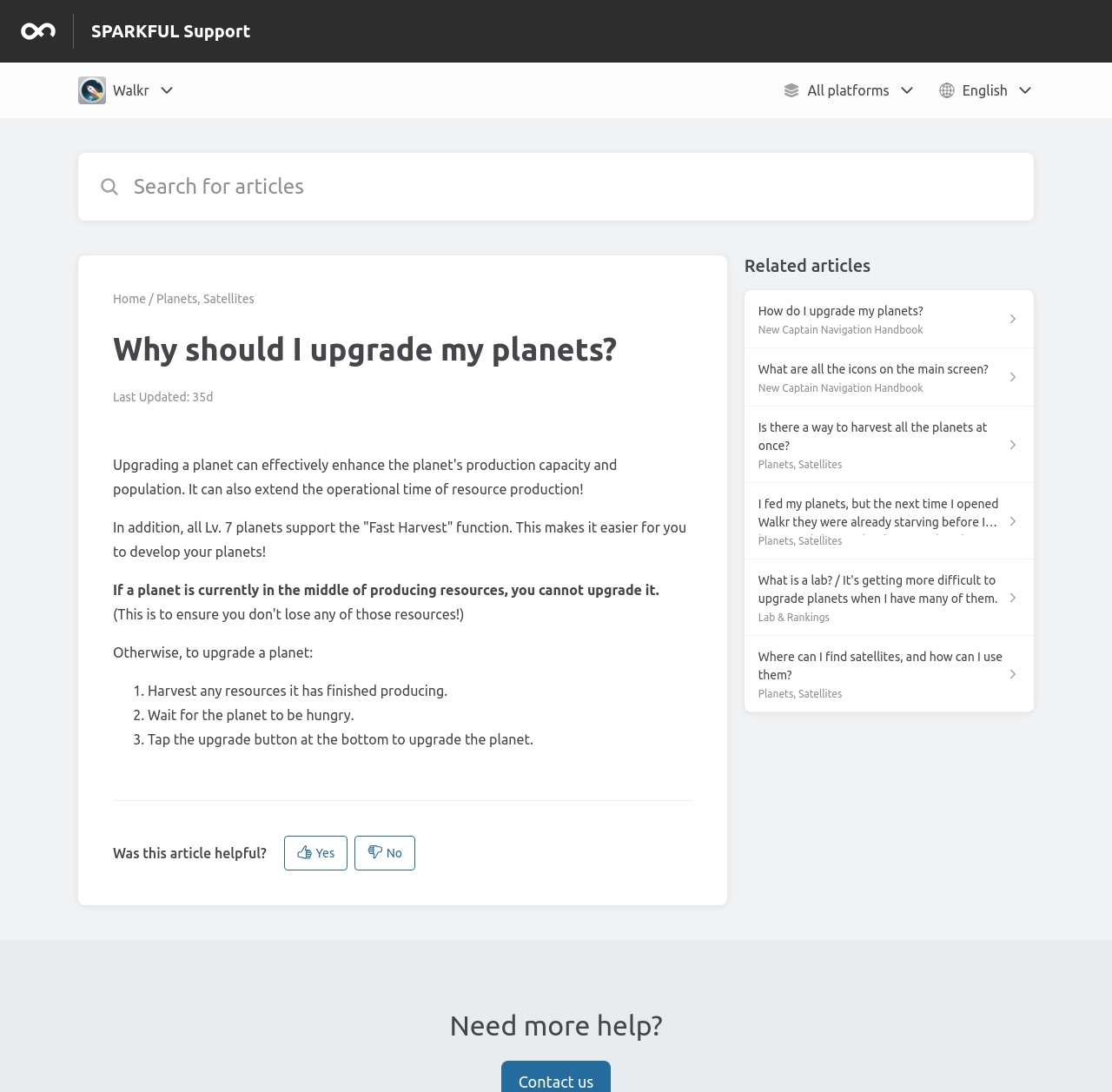Locate the bounding box coordinates of the element you need to click to accomplish the task described by this instruction: "Click on the 'Home' link".

[0.102, 0.267, 0.131, 0.28]